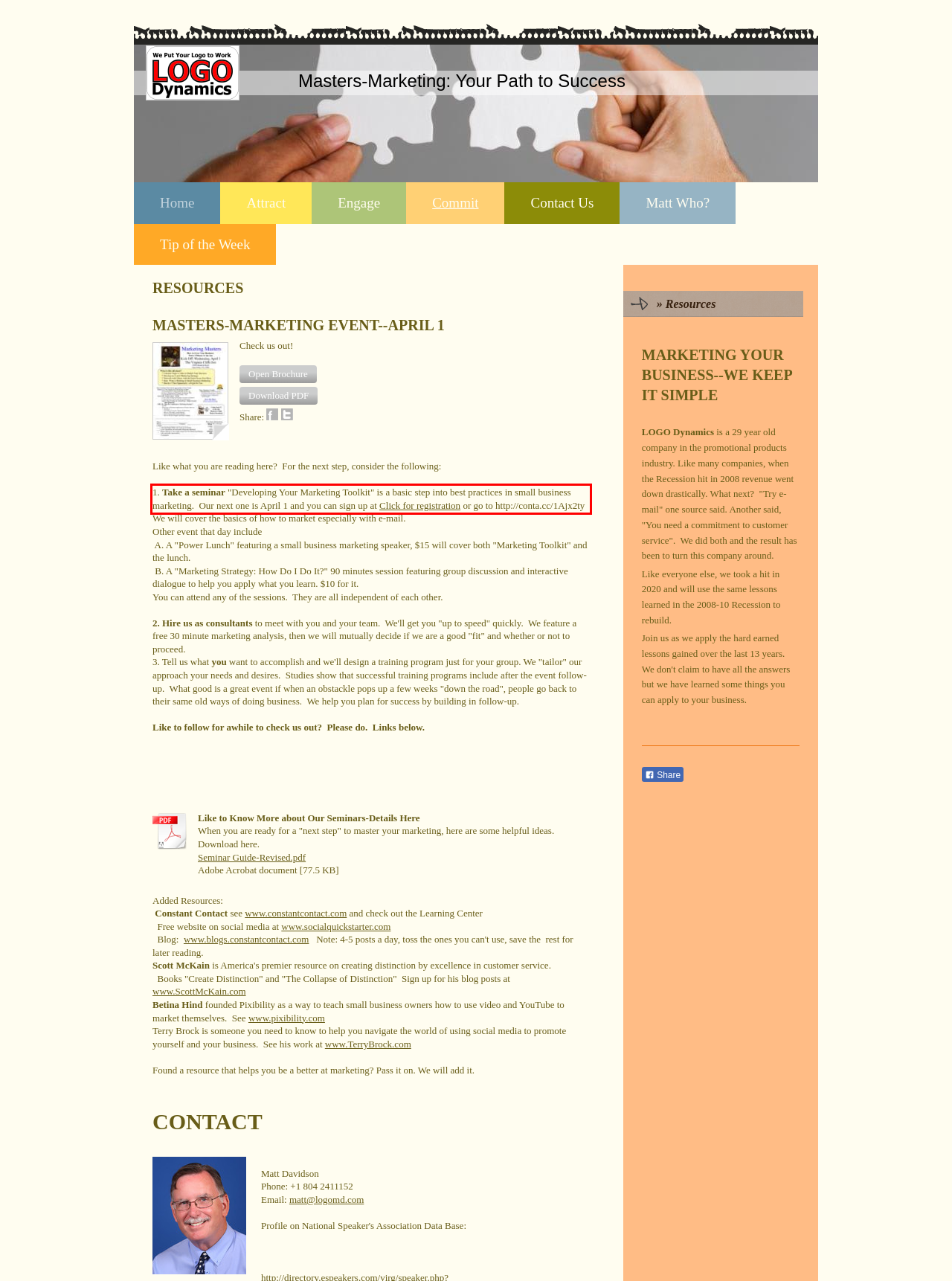With the given screenshot of a webpage, locate the red rectangle bounding box and extract the text content using OCR.

1. Take a seminar "Developing Your Marketing Toolkit" is a basic step into best practices in small business marketing. Our next one is April 1 and you can sign up at Click for registration or go to http://conta.cc/1Ajx2ty